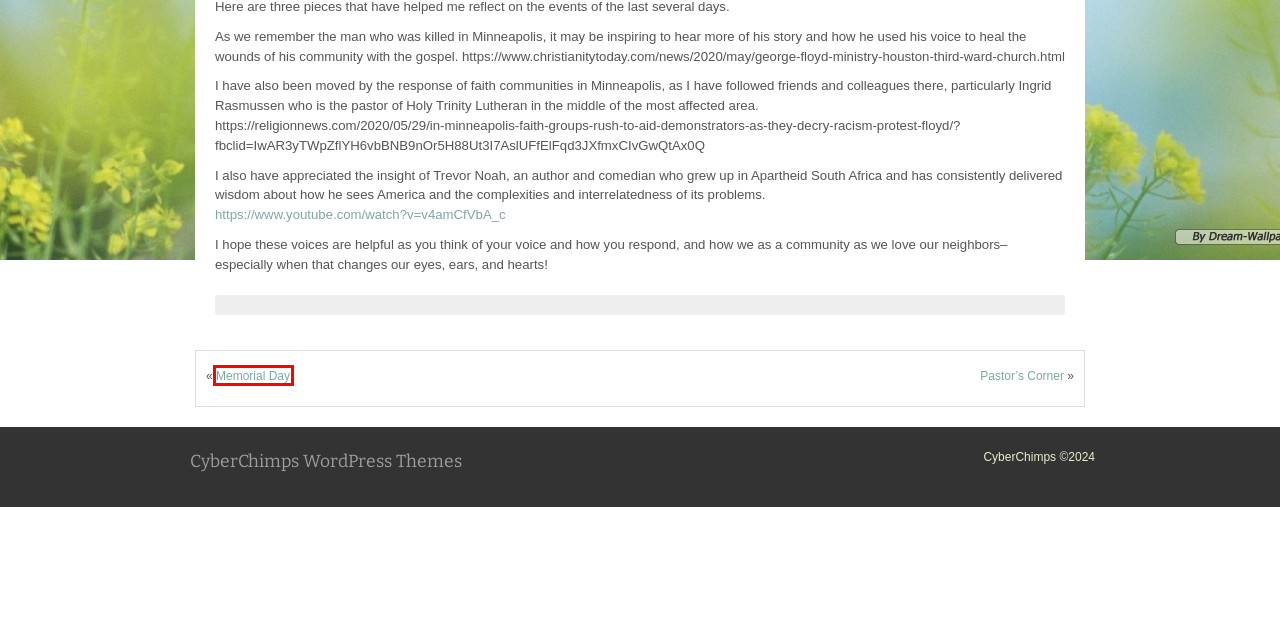You are given a screenshot of a webpage with a red rectangle bounding box. Choose the best webpage description that matches the new webpage after clicking the element in the bounding box. Here are the candidates:
A. Grow Your Faith – First Lutheran Church
B. First Lutheran Church – Reaching Out In Our Community to Share the Word of God.
C. Videos and Other Information – First Lutheran Church
D. Ministries – First Lutheran Church
E. Contact Us – First Lutheran Church
F. About Us – First Lutheran Church
G. Events – First Lutheran Church
H. Memorial Day – First Lutheran Church

H